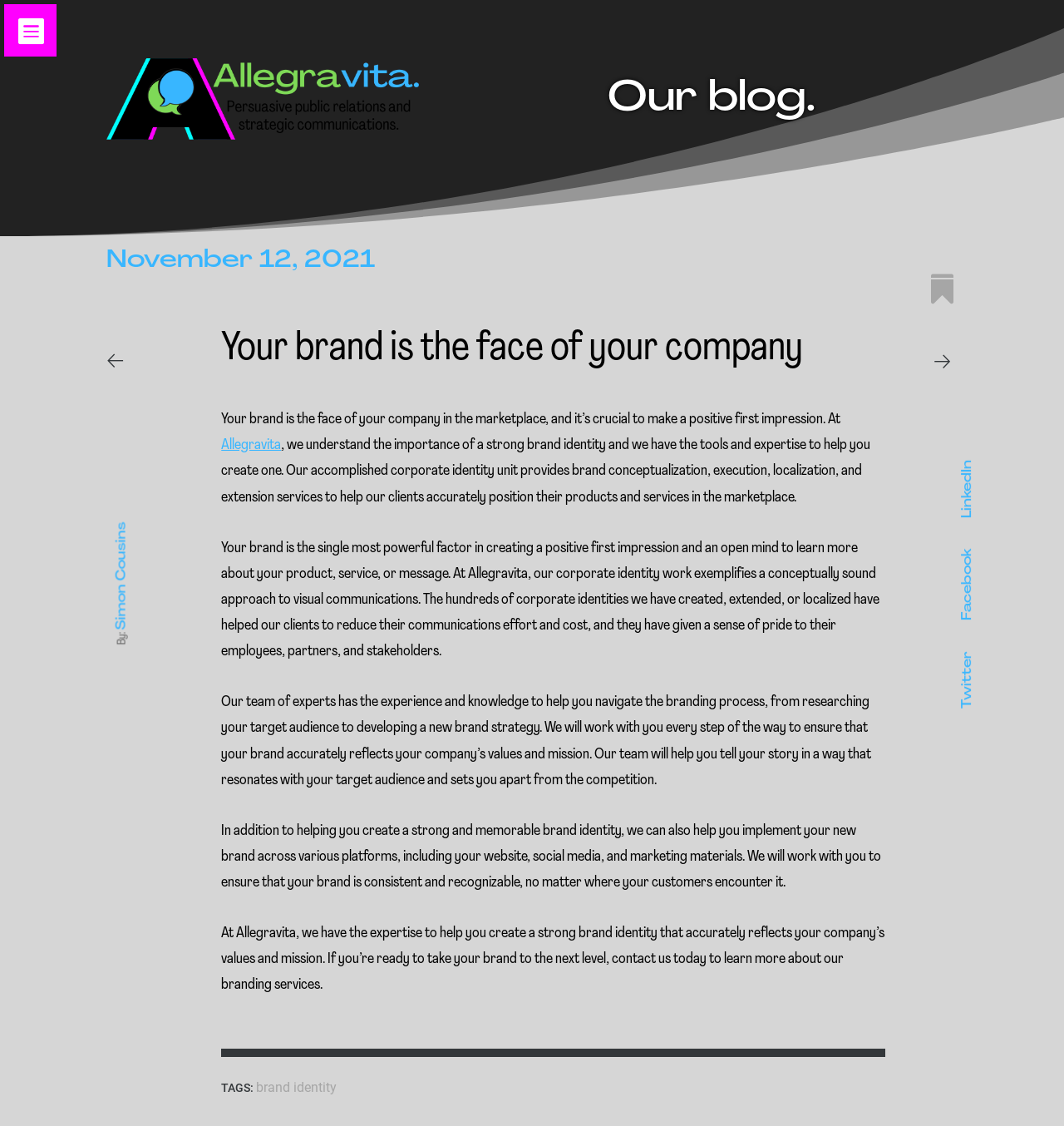What is the date of the latest article?
Using the image, elaborate on the answer with as much detail as possible.

I found the date of the latest article by looking at the StaticText element with the content 'November 12, 2021' which is located at the top of the webpage.